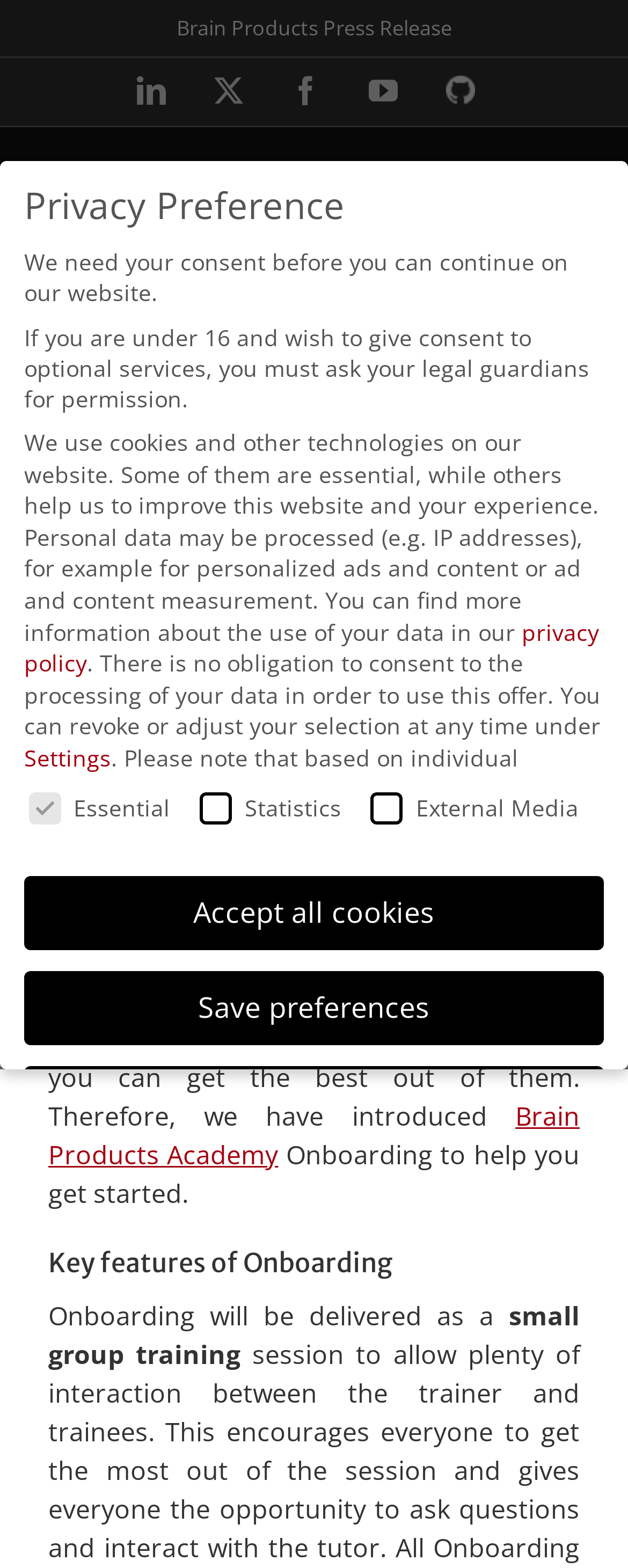Given the webpage screenshot, identify the bounding box of the UI element that matches this description: "Cookie Details".

[0.222, 0.801, 0.419, 0.815]